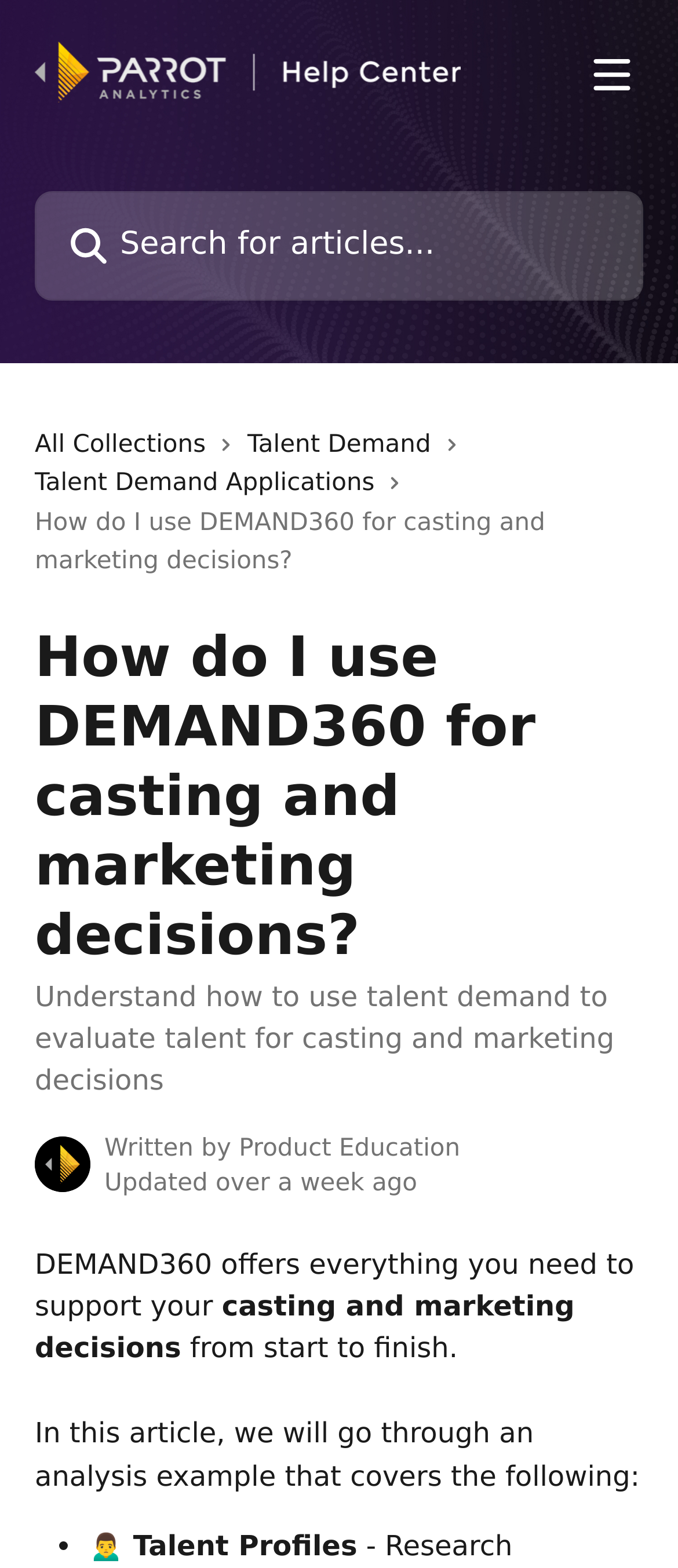Identify the bounding box of the HTML element described here: "All Collections". Provide the coordinates as four float numbers between 0 and 1: [left, top, right, bottom].

[0.051, 0.271, 0.324, 0.296]